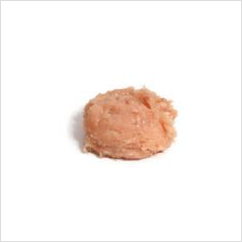Carefully examine the image and provide an in-depth answer to the question: What is the primary purpose of this product?

The caption states that this product is part of a product line designed for pet owners, specifically aimed at providing high-quality, raw food options for dogs and cats, indicating that the primary purpose of this product is for pet feeding.